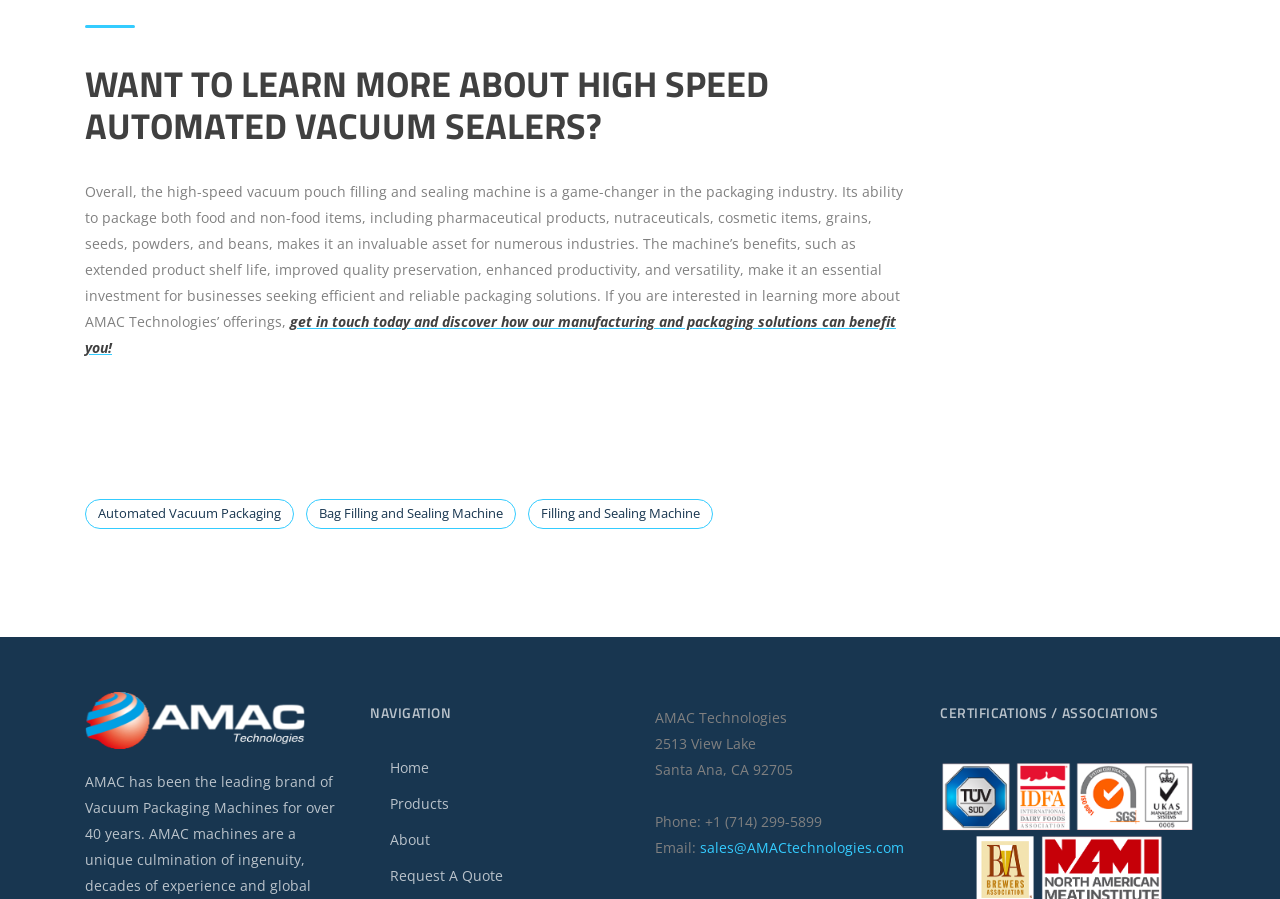Find the bounding box coordinates of the clickable region needed to perform the following instruction: "Visit the home page". The coordinates should be provided as four float numbers between 0 and 1, i.e., [left, top, right, bottom].

[0.305, 0.843, 0.335, 0.864]